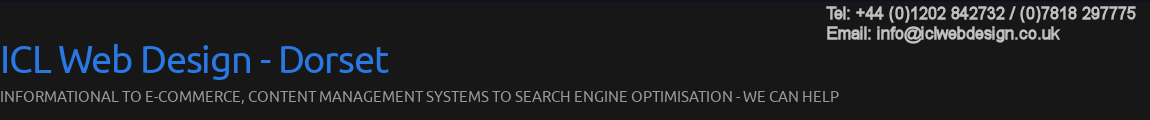Where is ICL Web Design located?
Refer to the image and provide a one-word or short phrase answer.

Dorset